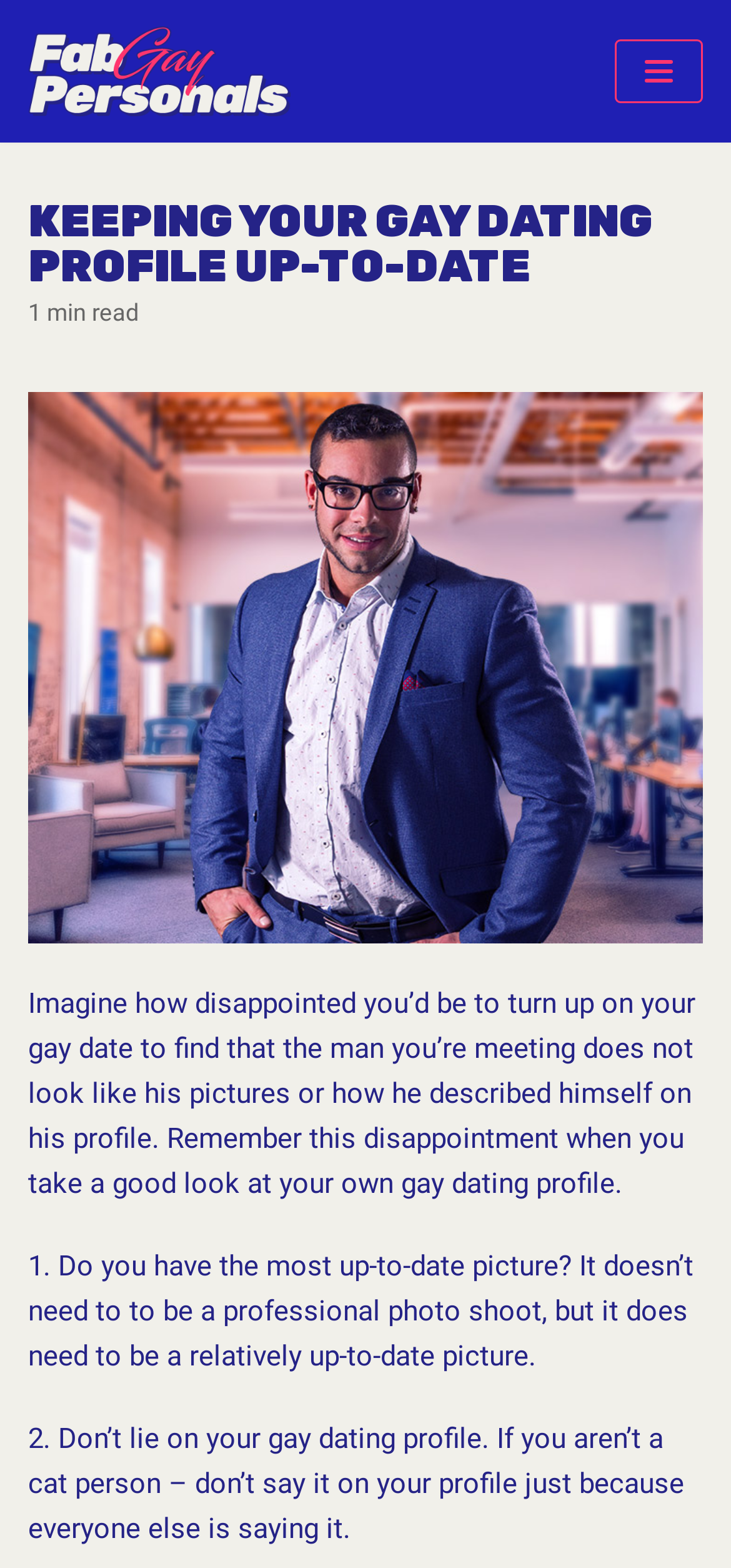Respond to the question below with a single word or phrase: What is the purpose of the image on the webpage?

Illustration